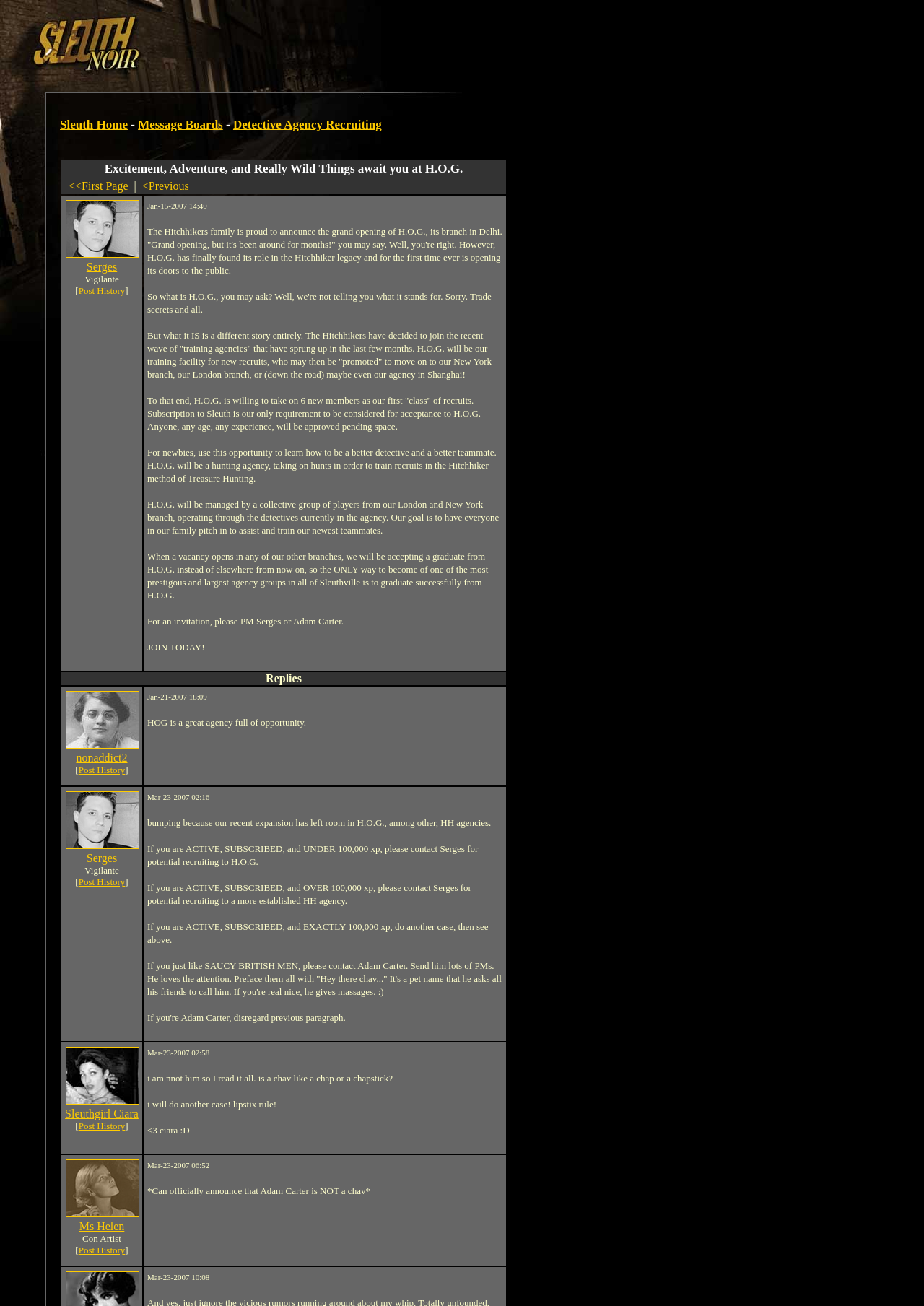Who is the manager of H.O.G.?
Kindly offer a comprehensive and detailed response to the question.

The manager of H.O.G. can be found in the text 'H.O.G. will be managed by a collective group of players from our London and New York branch, operating through the detectives currently in the agency.'